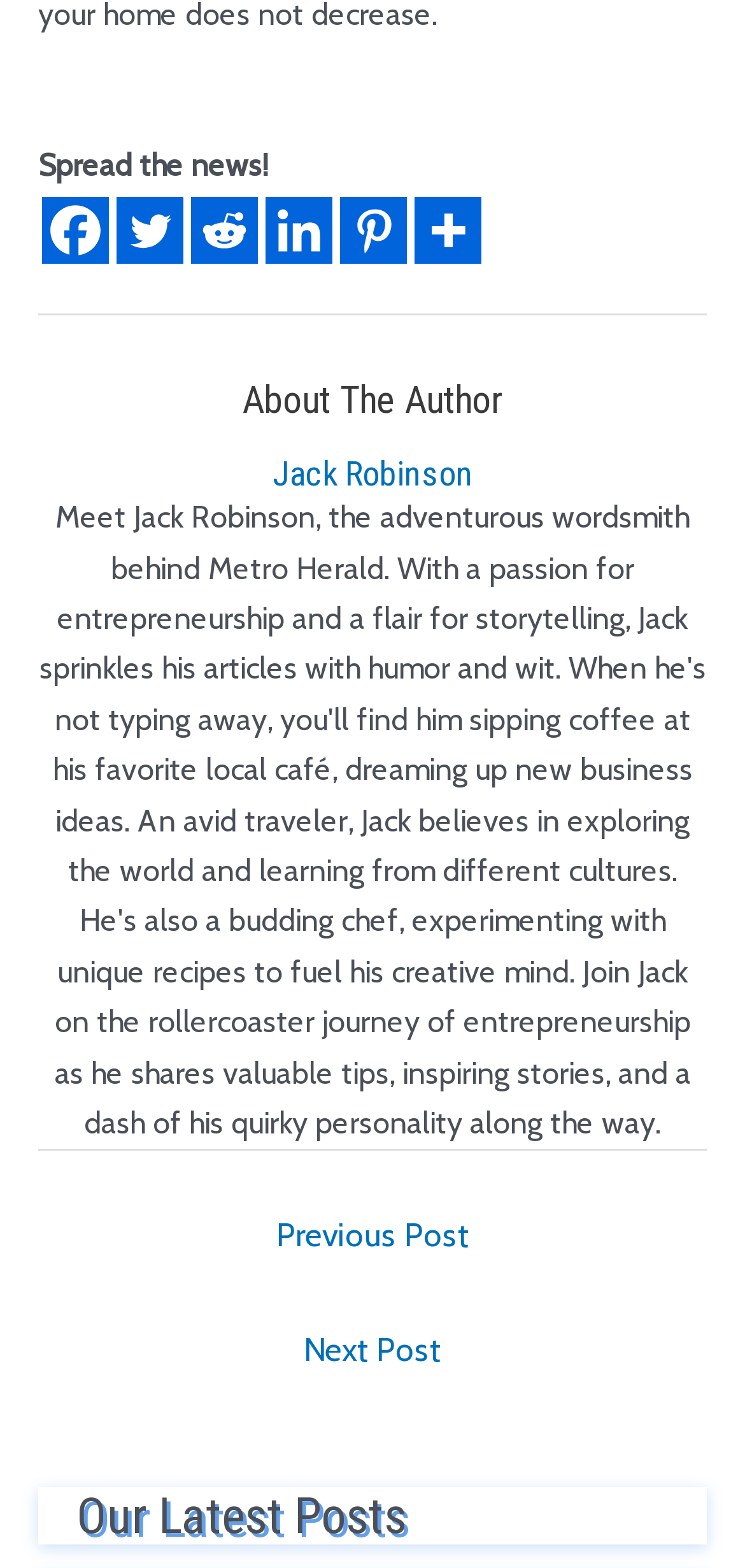Identify the bounding box coordinates for the UI element that matches this description: "title="More"".

[0.556, 0.126, 0.646, 0.169]